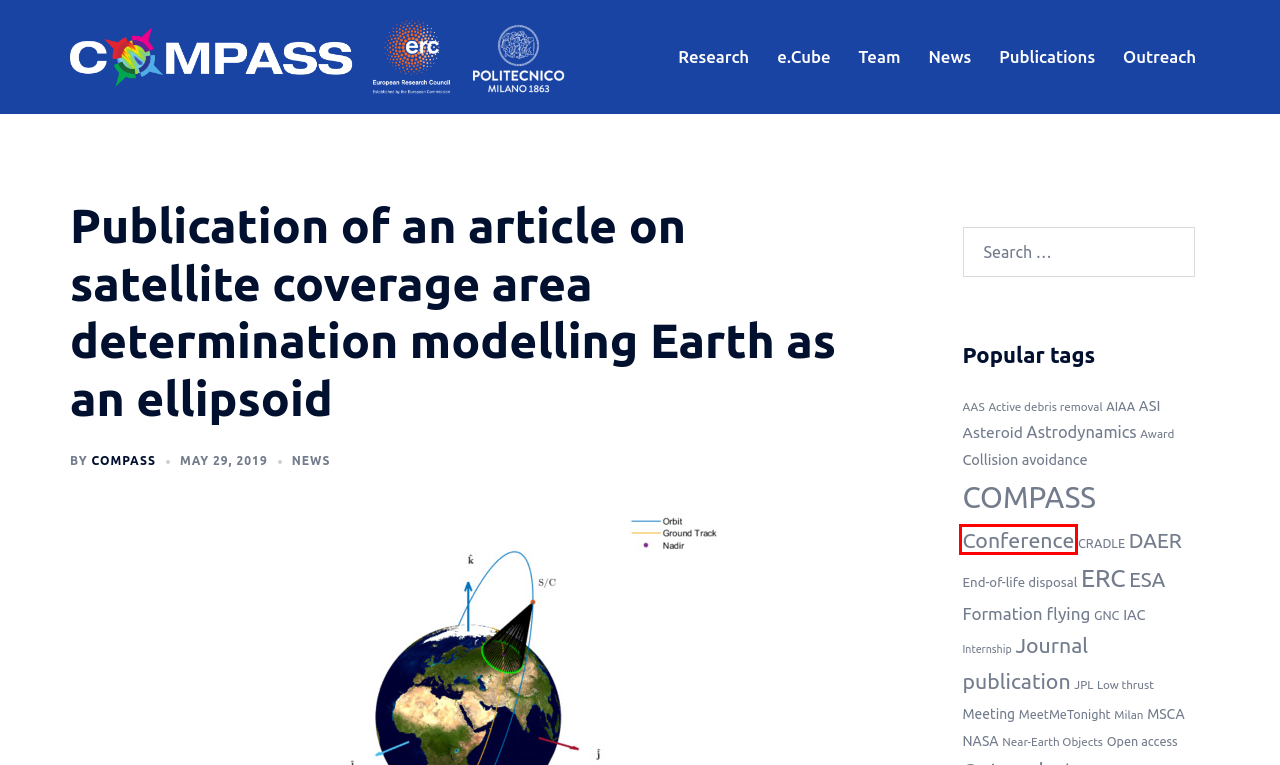Examine the screenshot of the webpage, which includes a red bounding box around an element. Choose the best matching webpage description for the page that will be displayed after clicking the element inside the red bounding box. Here are the candidates:
A. COMPASS
B. Conference – COMPASS
C. Astrodynamics – COMPASS
D. ERC – COMPASS
E. Collision avoidance – COMPASS
F. ESA – COMPASS
G. Near-Earth Objects – COMPASS
H. Low thrust – COMPASS

B